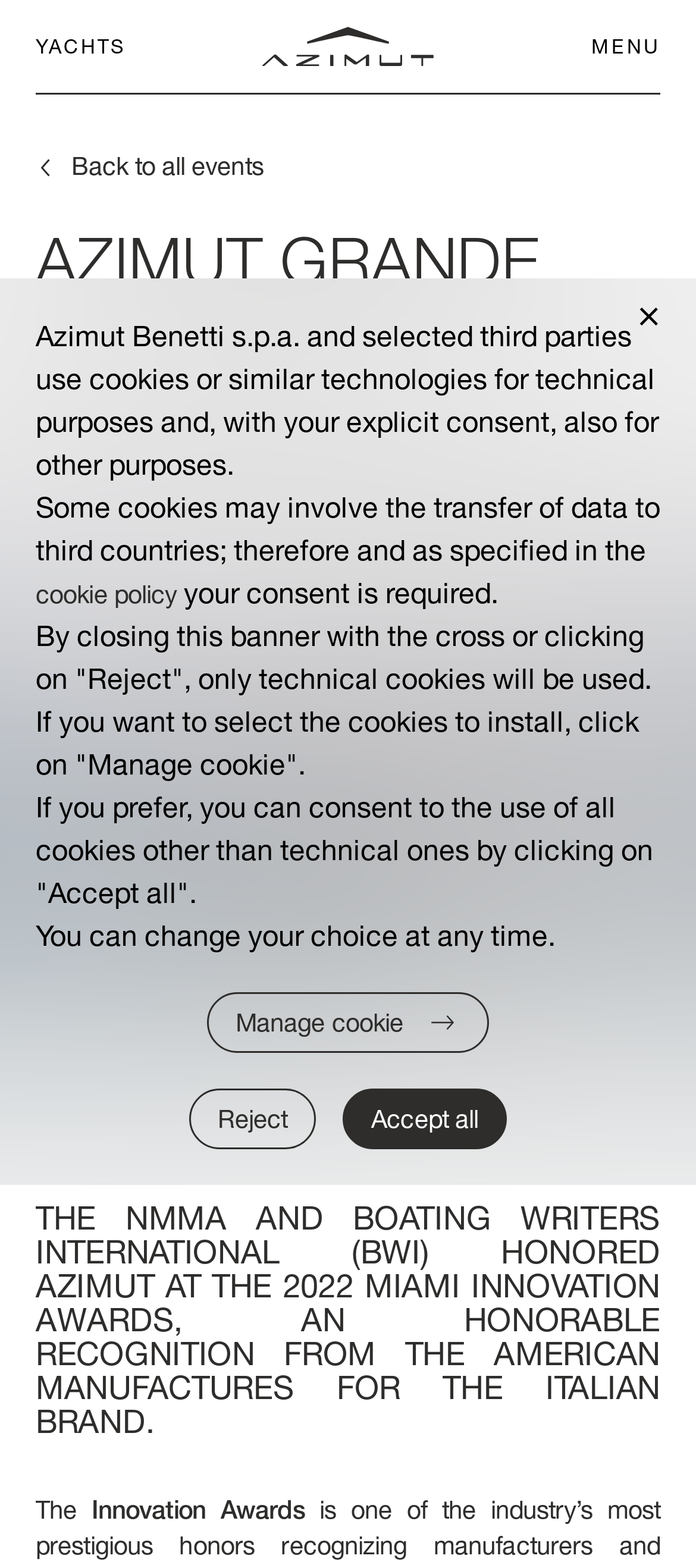What is the date of the news about Azimut Grande Trideck winning the 2022 Miami Innovation Award?
Refer to the screenshot and deliver a thorough answer to the question presented.

From the webpage content, we can see that the StaticText '17 FEB 2022' indicates the date of the news about Azimut Grande Trideck winning the 2022 Miami Innovation Award.